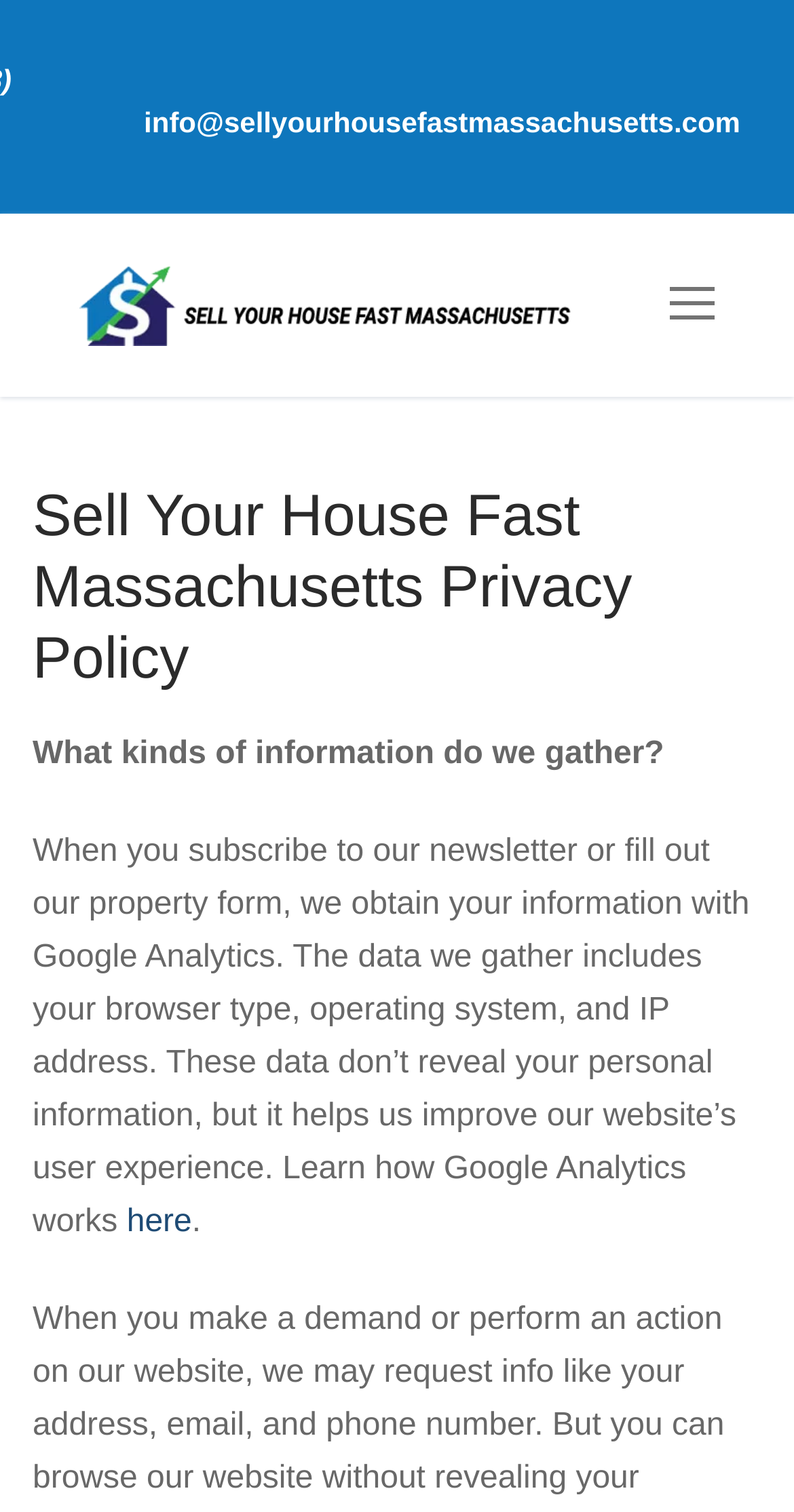What is the purpose of collecting browser type and operating system?
Refer to the image and offer an in-depth and detailed answer to the question.

I found this information by reading the text that says 'The data we gather includes your browser type, operating system, and IP address. These data don’t reveal your personal information, but it helps us improve our website’s user experience.' which explains the purpose of collecting this data.